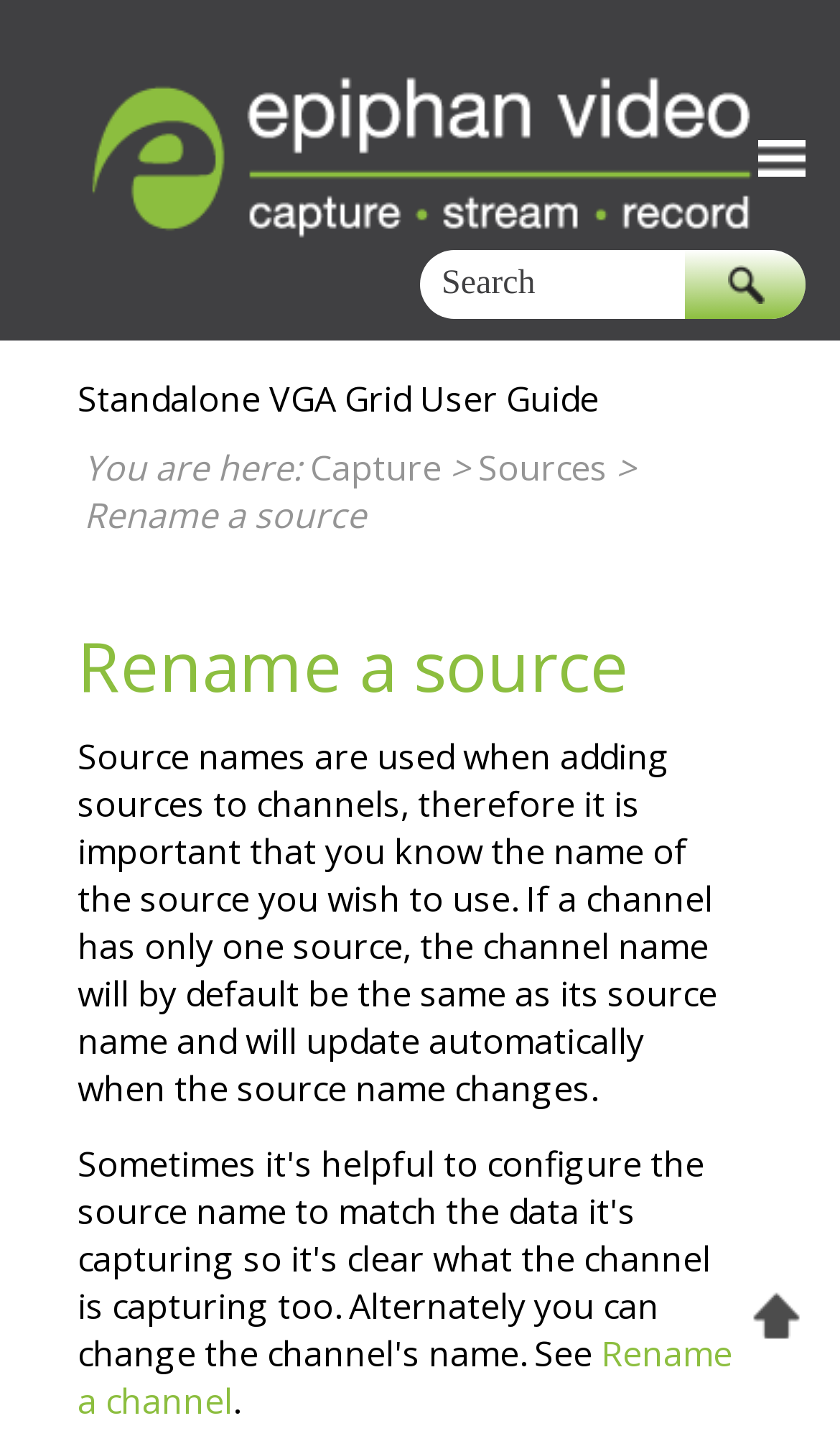What is above the 'You are here:' text?
Based on the screenshot, respond with a single word or phrase.

Links